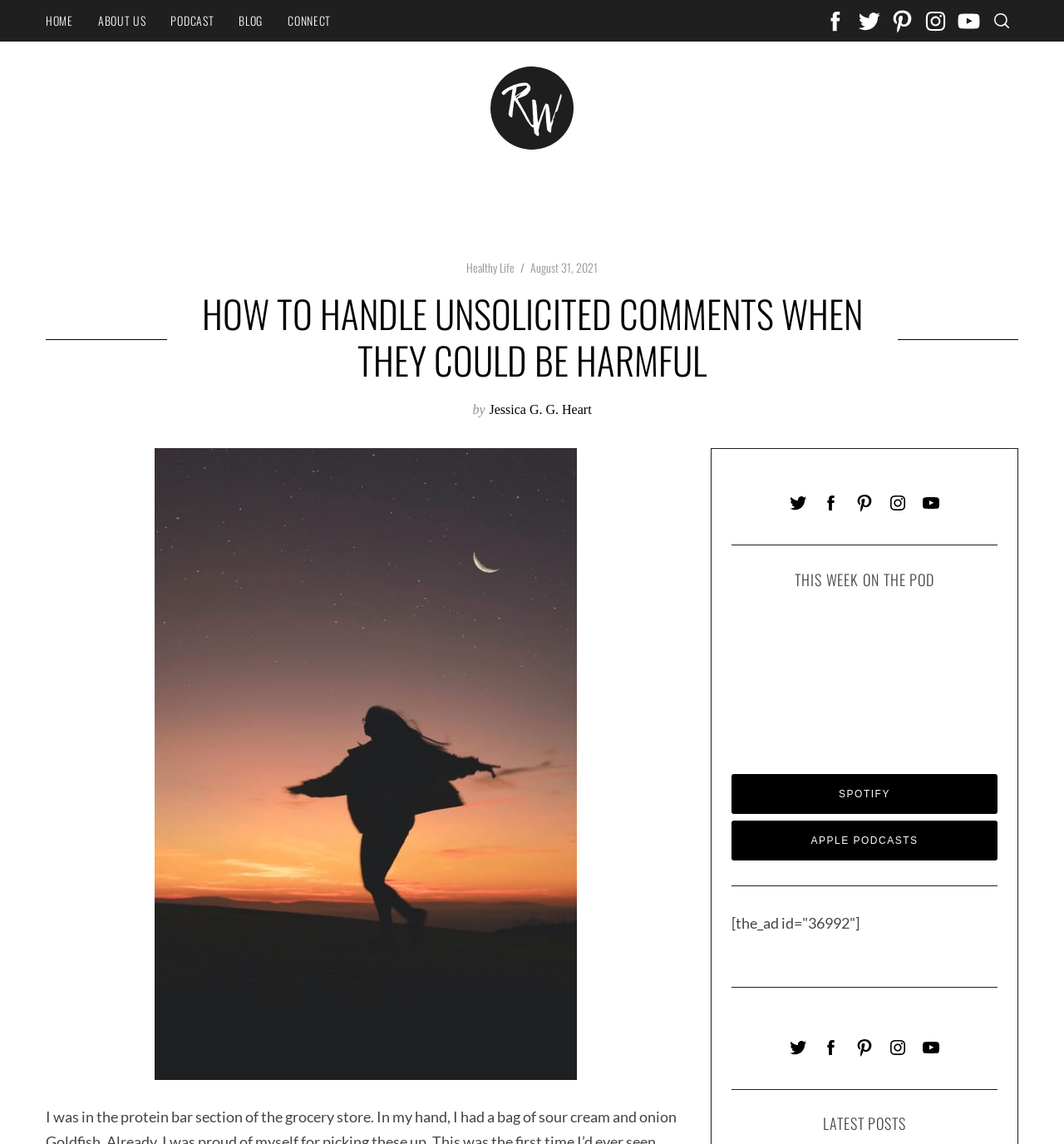What is the name of the author of the latest article?
Please provide a comprehensive answer based on the visual information in the image.

I found the name of the author of the latest article by looking at the link element under the 'HeaderAsNonLandmark' element, which contains the text 'Jessica G. G. Heart'.